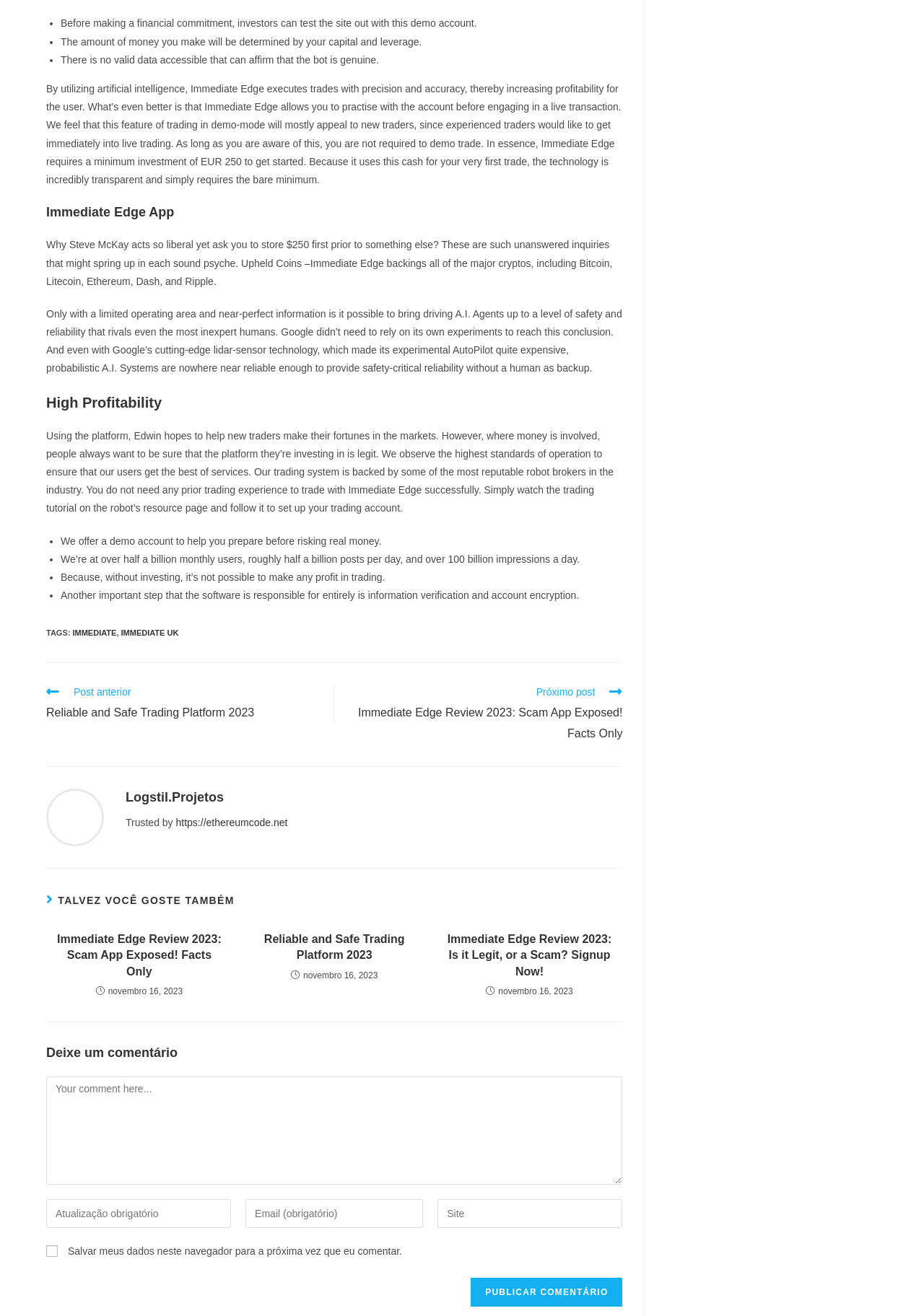Give a one-word or one-phrase response to the question: 
What is the importance of information verification and account encryption?

Security